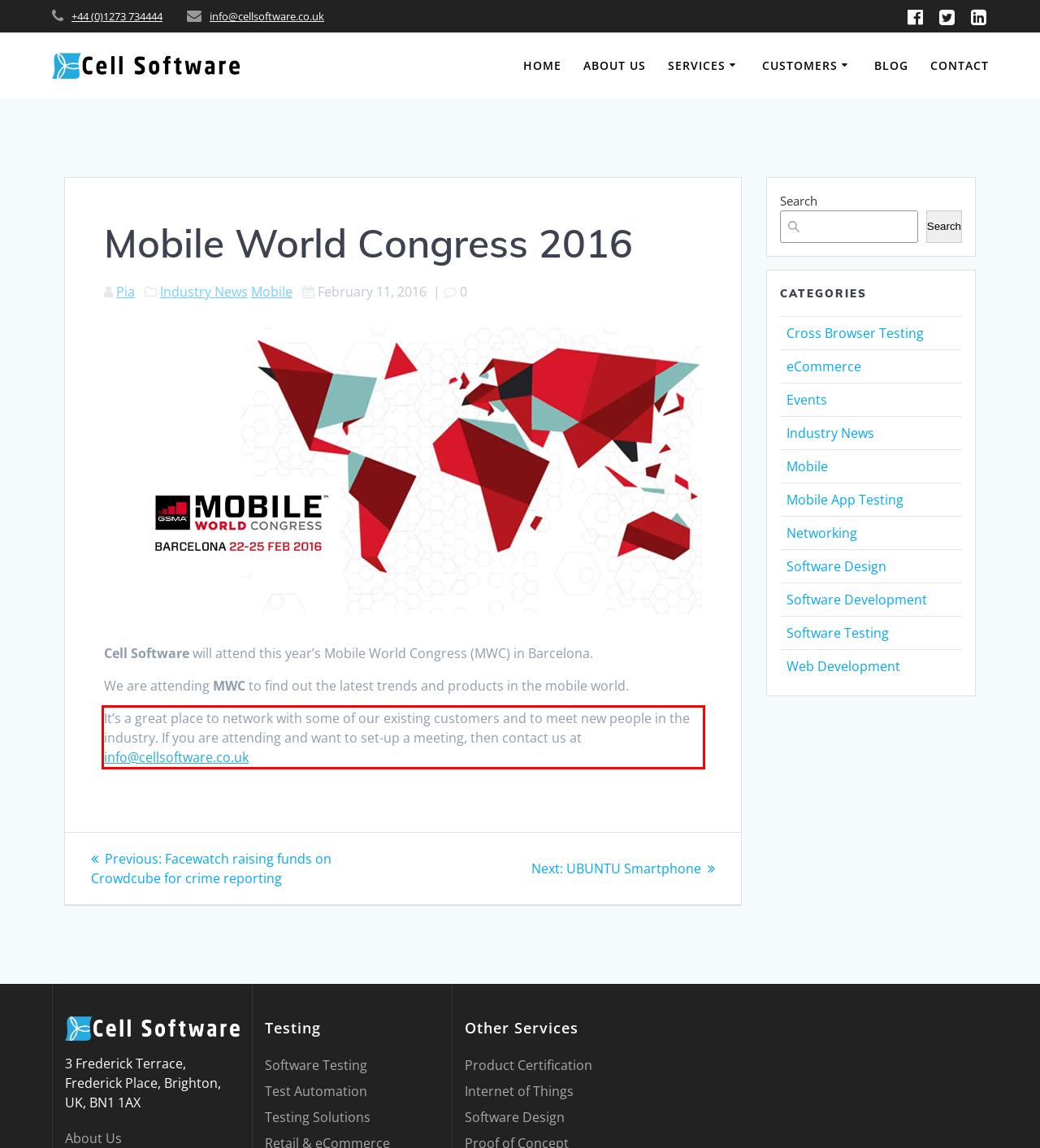You are presented with a screenshot containing a red rectangle. Extract the text found inside this red bounding box.

It’s a great place to network with some of our existing customers and to meet new people in the industry. If you are attending and want to set-up a meeting, then contact us at info@cellsoftware.co.uk